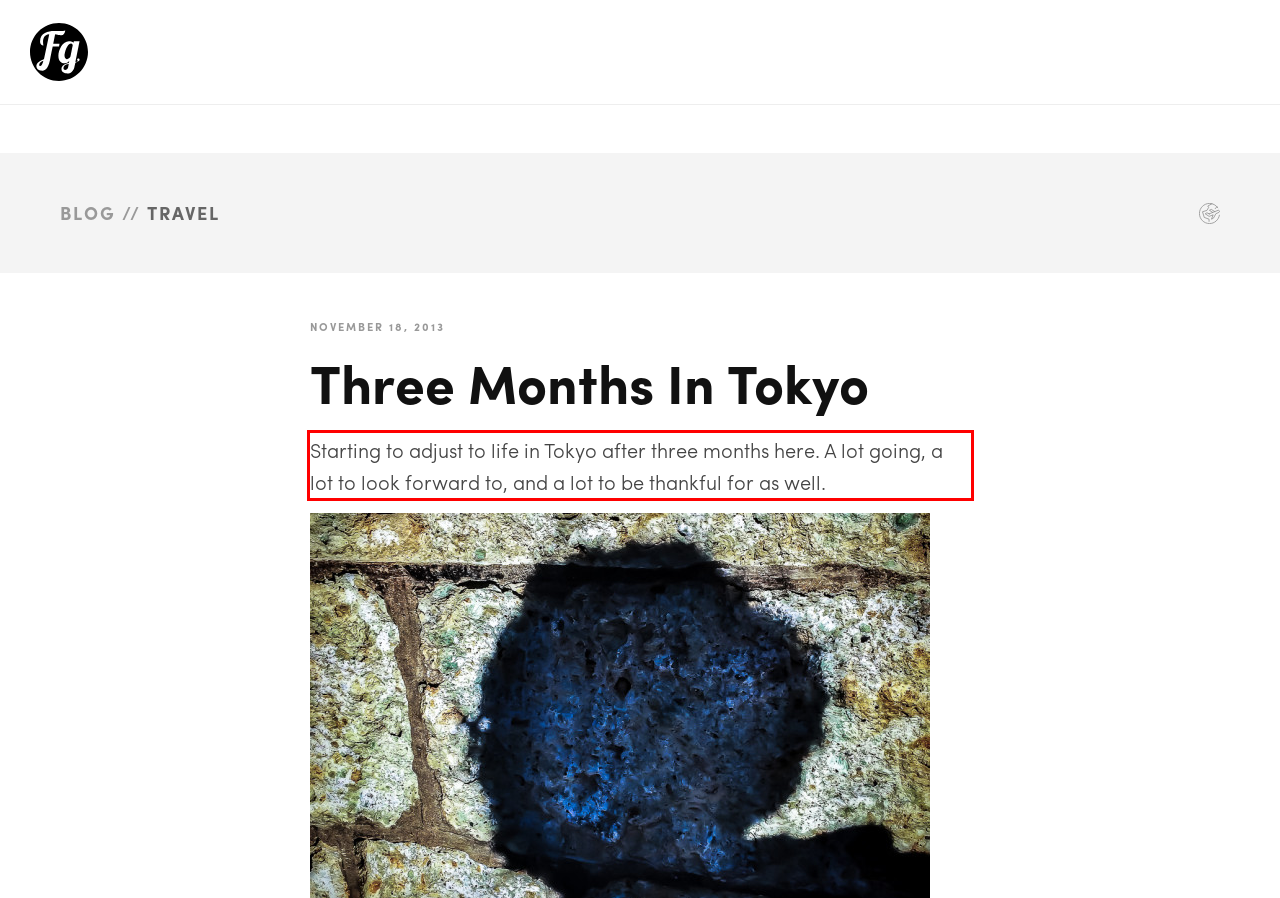Please perform OCR on the UI element surrounded by the red bounding box in the given webpage screenshot and extract its text content.

Starting to adjust to life in Tokyo after three months here. A lot going, a lot to look forward to, and a lot to be thankful for as well.